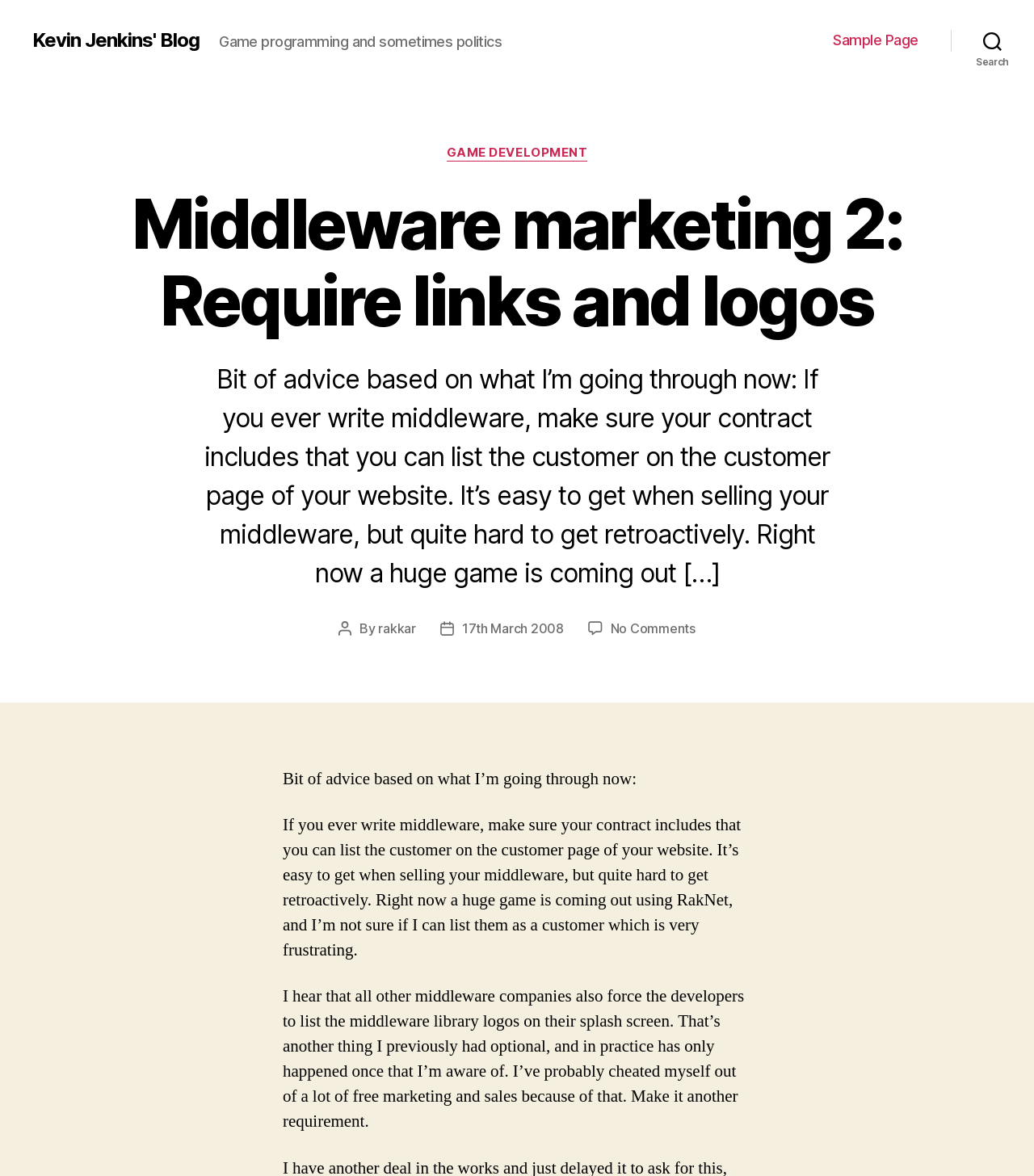Provide a short answer using a single word or phrase for the following question: 
What is the name of the huge game mentioned in the blog post?

Not specified